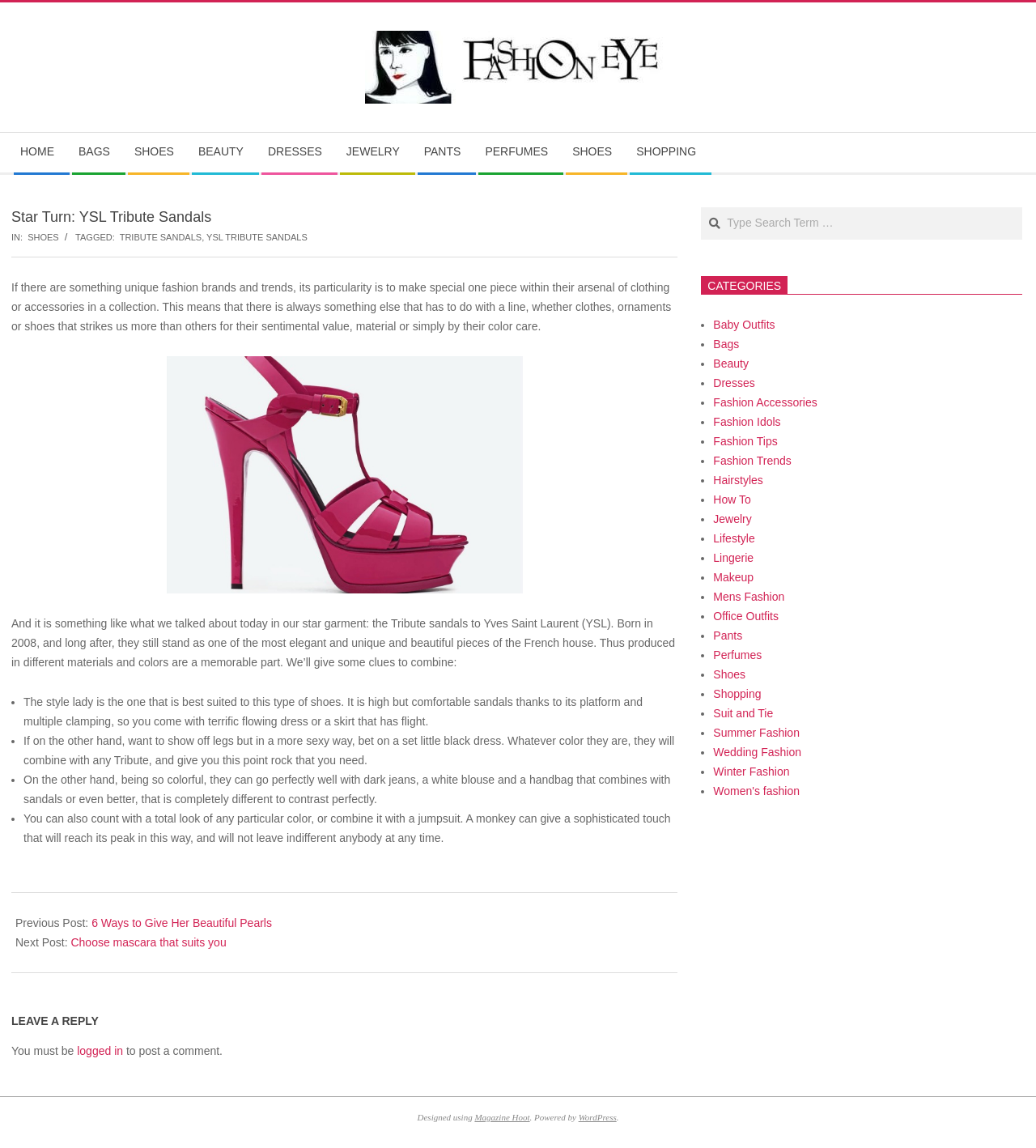Elaborate on the information and visuals displayed on the webpage.

This webpage is about fashion, specifically featuring an article titled "Star Turn: YSL Tribute Sandals" from the "Fashion Eye" section. At the top, there is a navigation menu with links to various categories such as "HOME", "BAGS", "SHOES", "BEAUTY", and more. Below the navigation menu, there is a heading with the article title, followed by a brief introduction to the YSL Tribute Sandals.

The main content of the article is divided into sections, each discussing different aspects of the sandals, such as their unique features, how to style them, and their versatility. The text is accompanied by an image of the sandals. There are also several bullet points providing tips on how to combine the sandals with different outfits.

On the right-hand side of the page, there is a complementary section with a search bar, categories, and links to other articles. The categories include "Baby Outfits", "Bags", "Beauty", and more, each with a list of related links.

At the bottom of the page, there are links to previous and next posts, as well as a section for leaving a reply or comment.